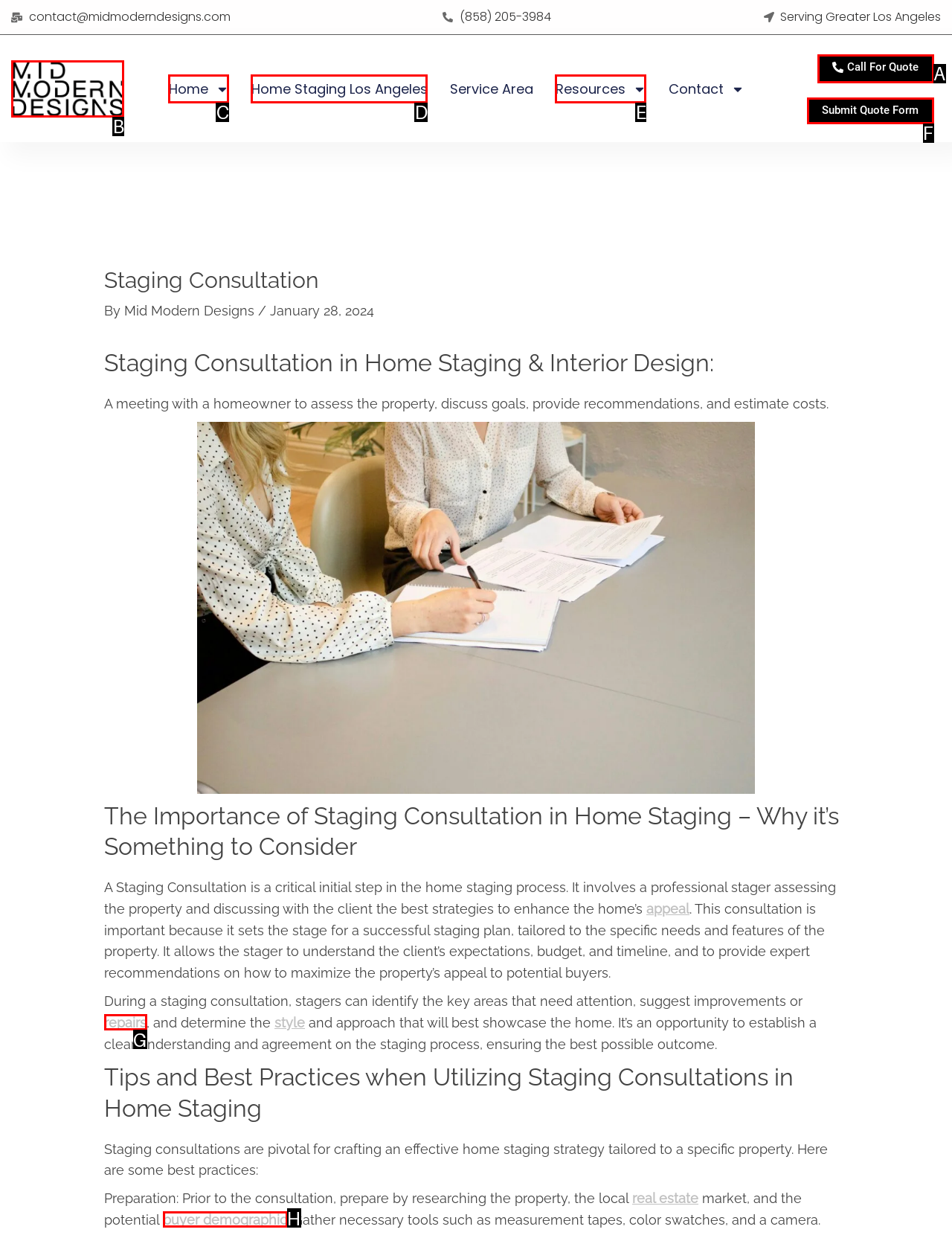Examine the description: Call For Quote and indicate the best matching option by providing its letter directly from the choices.

A